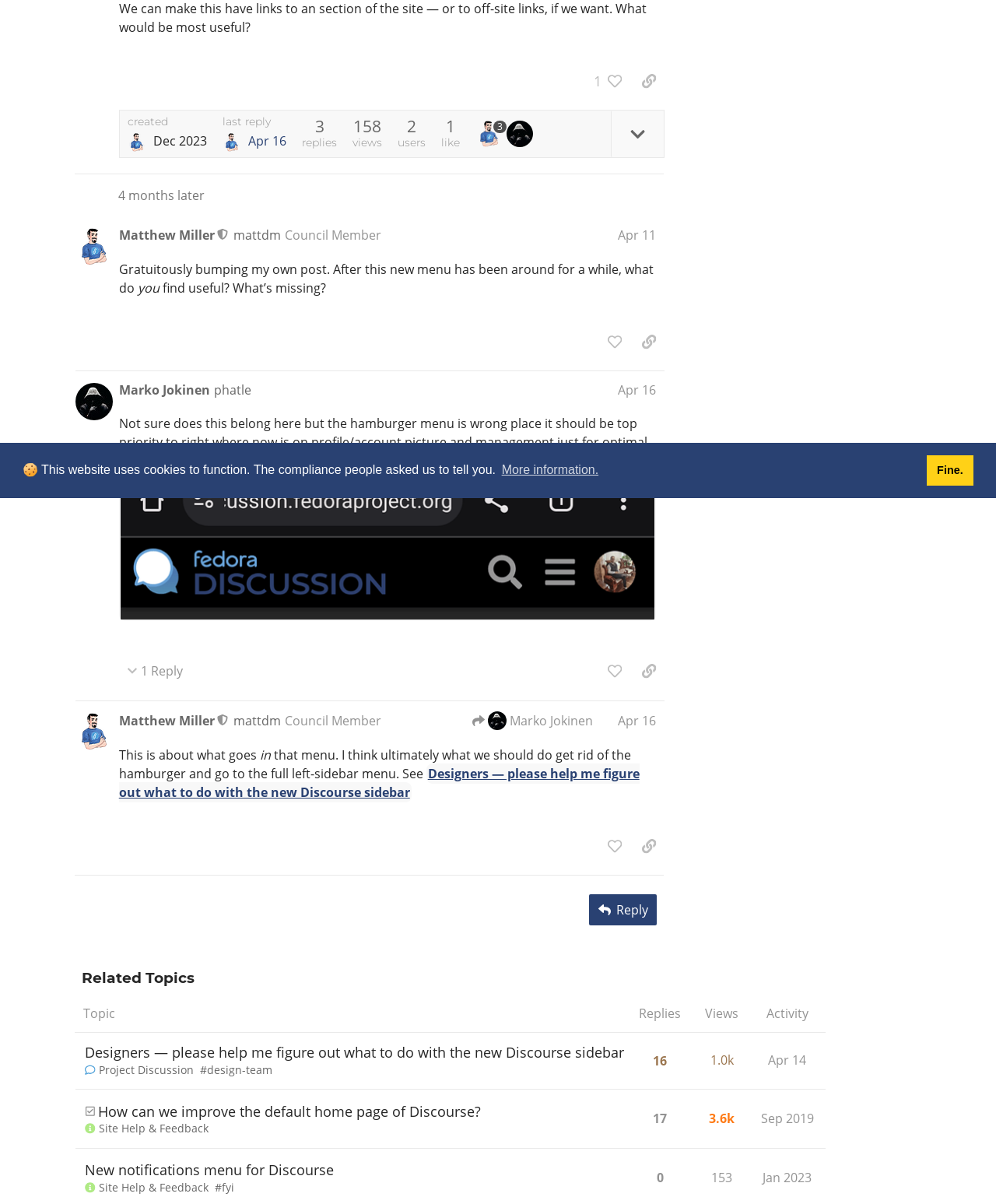Based on the element description "Site Help & Feedback", predict the bounding box coordinates of the UI element.

[0.085, 0.931, 0.21, 0.944]